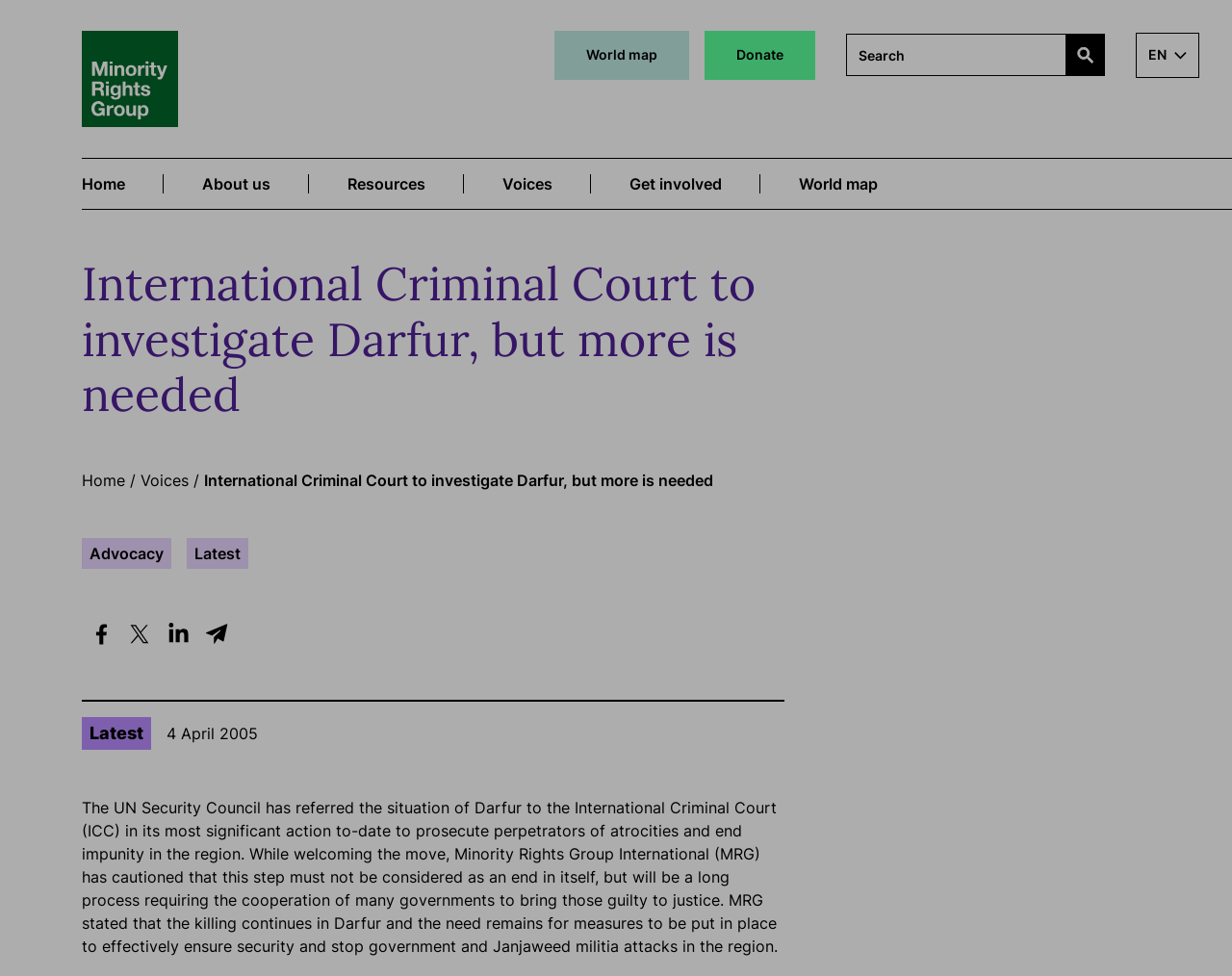Please identify the bounding box coordinates of the element's region that I should click in order to complete the following instruction: "Go to 'Home' page". The bounding box coordinates consist of four float numbers between 0 and 1, i.e., [left, top, right, bottom].

[0.066, 0.482, 0.102, 0.502]